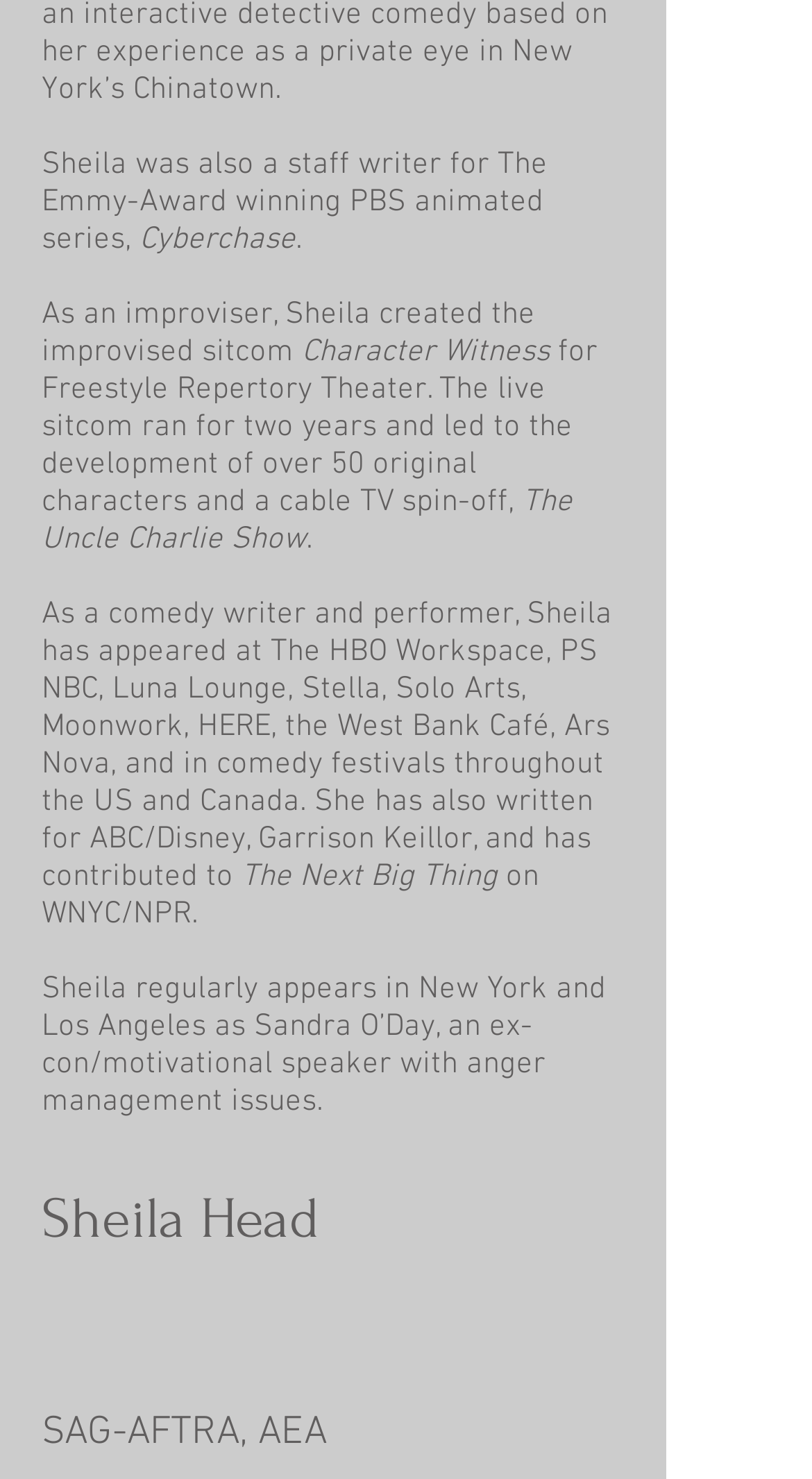What is Sheila's profession?
Examine the image and give a concise answer in one word or a short phrase.

Comedy writer and performer